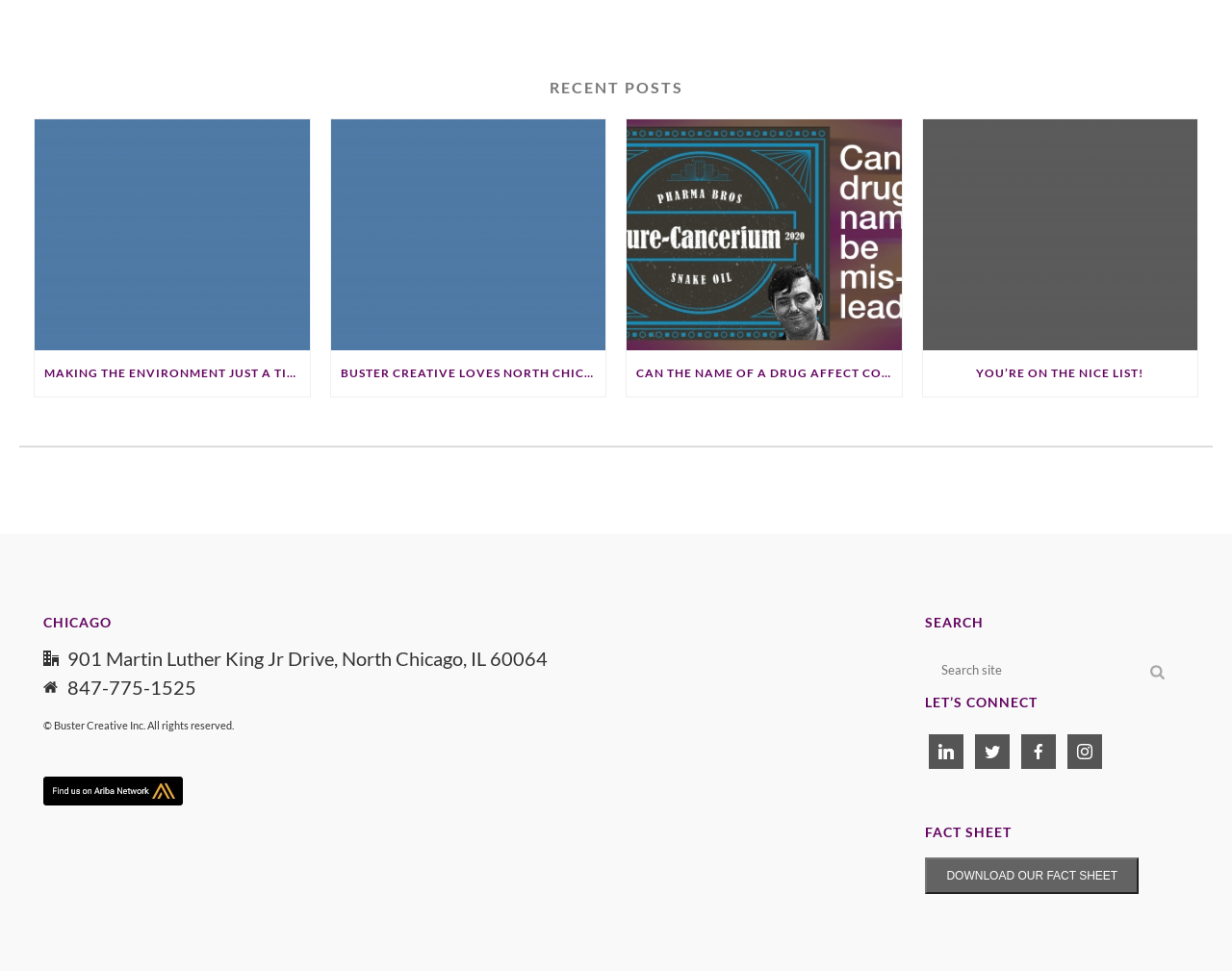Can you pinpoint the bounding box coordinates for the clickable element required for this instruction: "Call the phone number 847-775-1525"? The coordinates should be four float numbers between 0 and 1, i.e., [left, top, right, bottom].

[0.055, 0.698, 0.159, 0.716]